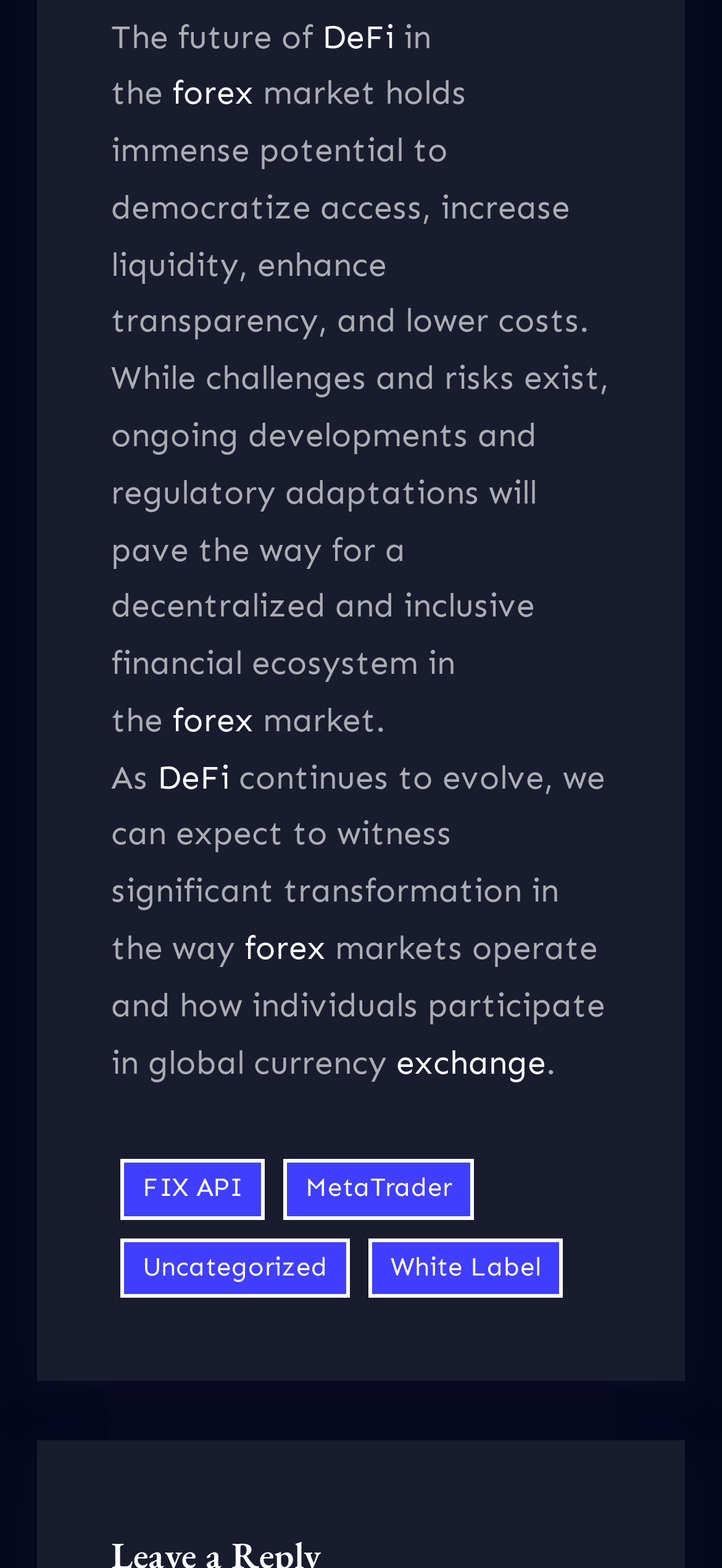Using the provided element description, identify the bounding box coordinates as (top-left x, top-left y, bottom-right x, bottom-right y). Ensure all values are between 0 and 1. Description: forex

[0.238, 0.446, 0.351, 0.472]